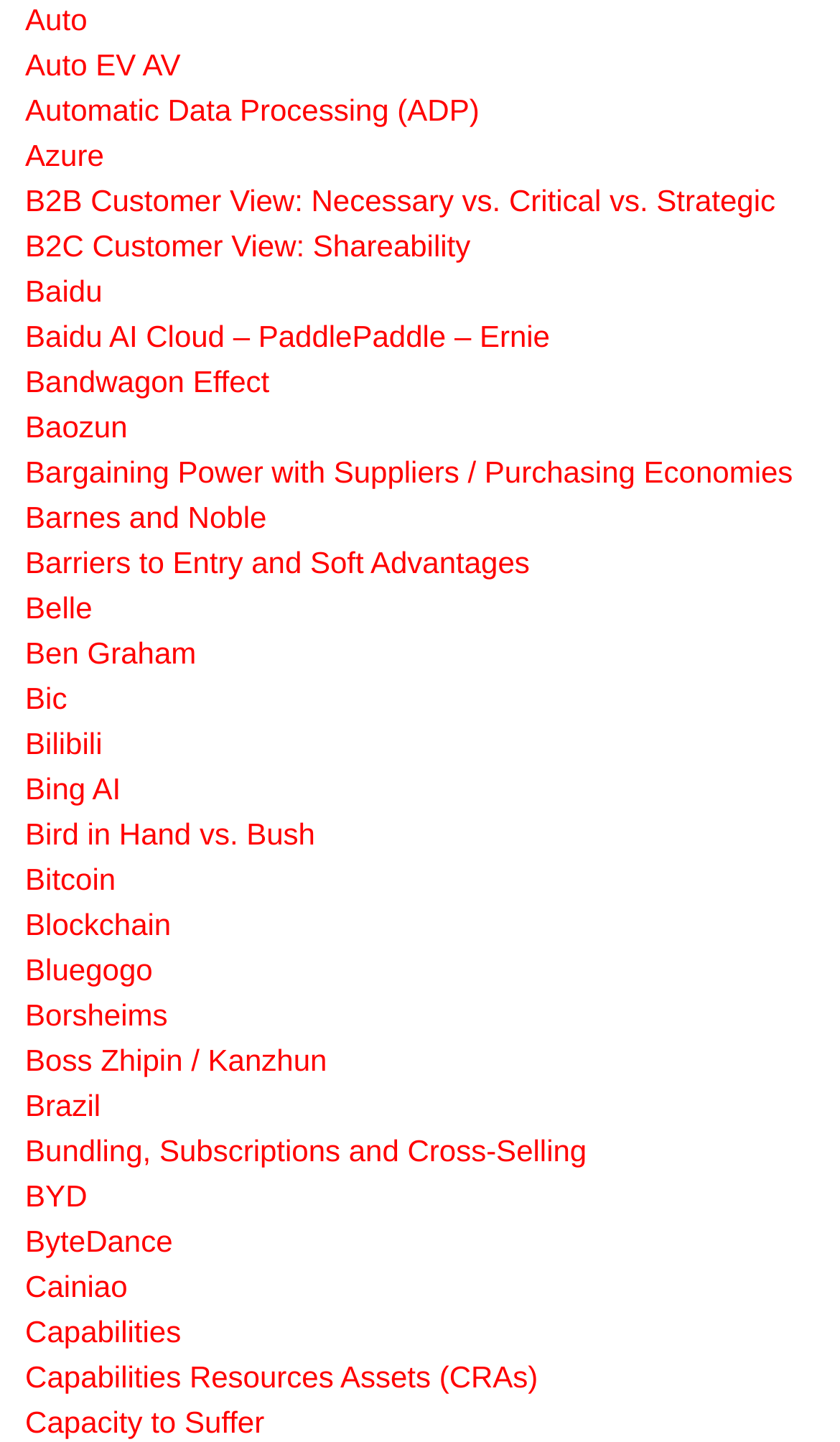Determine the bounding box coordinates of the clickable region to carry out the instruction: "Learn about 'Capabilities Resources Assets (CRAs)'".

[0.03, 0.942, 0.641, 0.966]